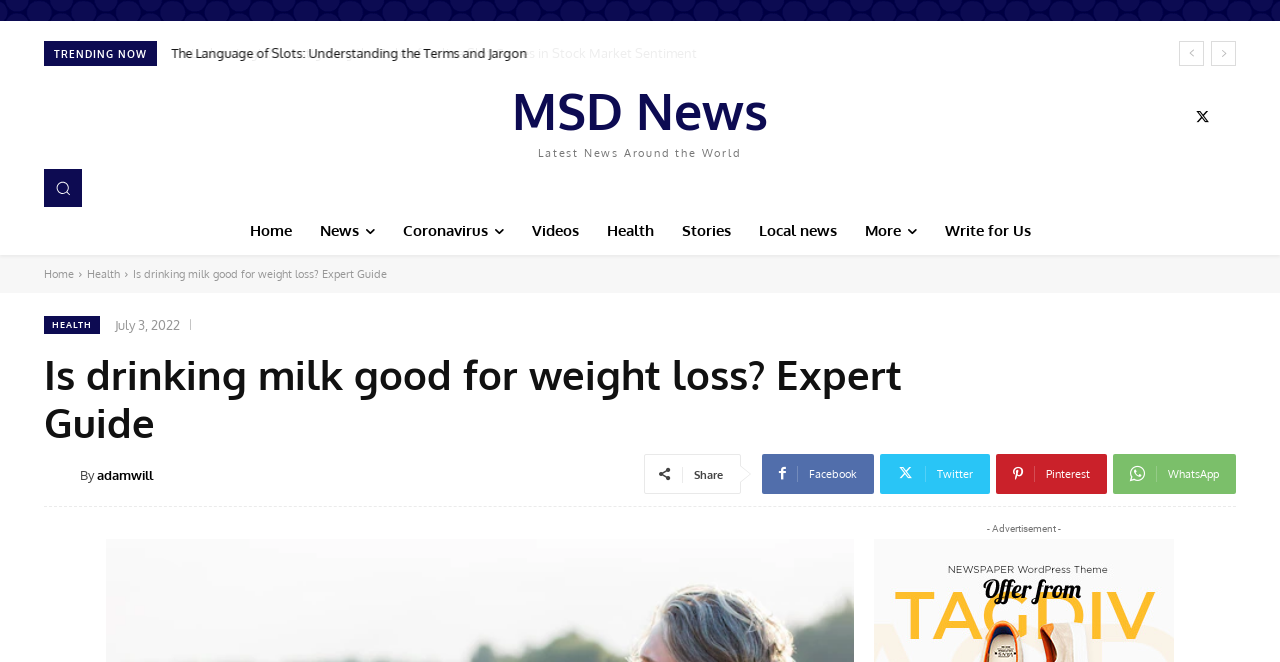Determine the bounding box coordinates of the section to be clicked to follow the instruction: "Explore the 'COMPARISONS' section". The coordinates should be given as four float numbers between 0 and 1, formatted as [left, top, right, bottom].

None